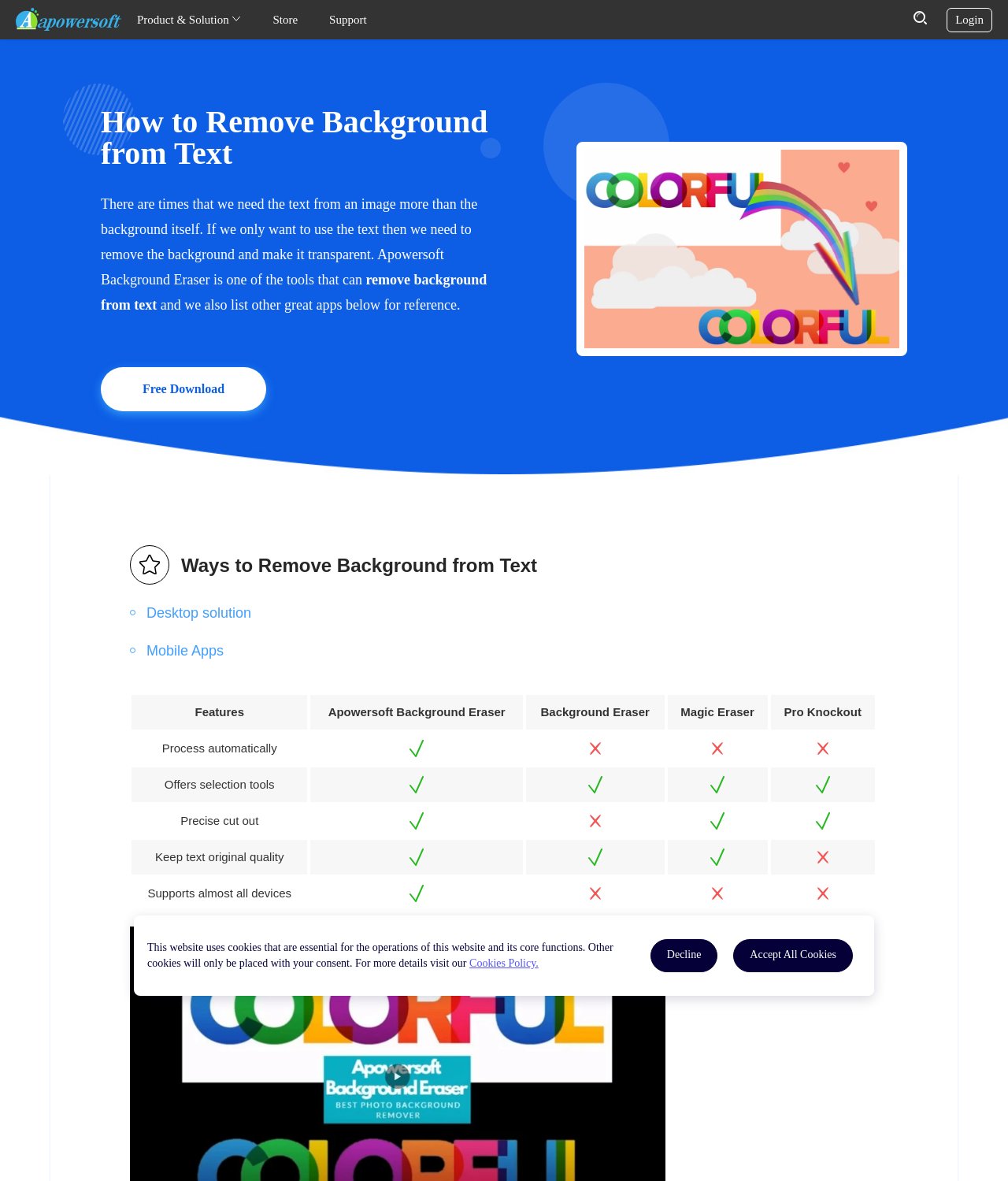Provide your answer in a single word or phrase: 
What is the feature of Apowersoft Background Eraser that allows it to keep the original quality of the text?

Precise cut out